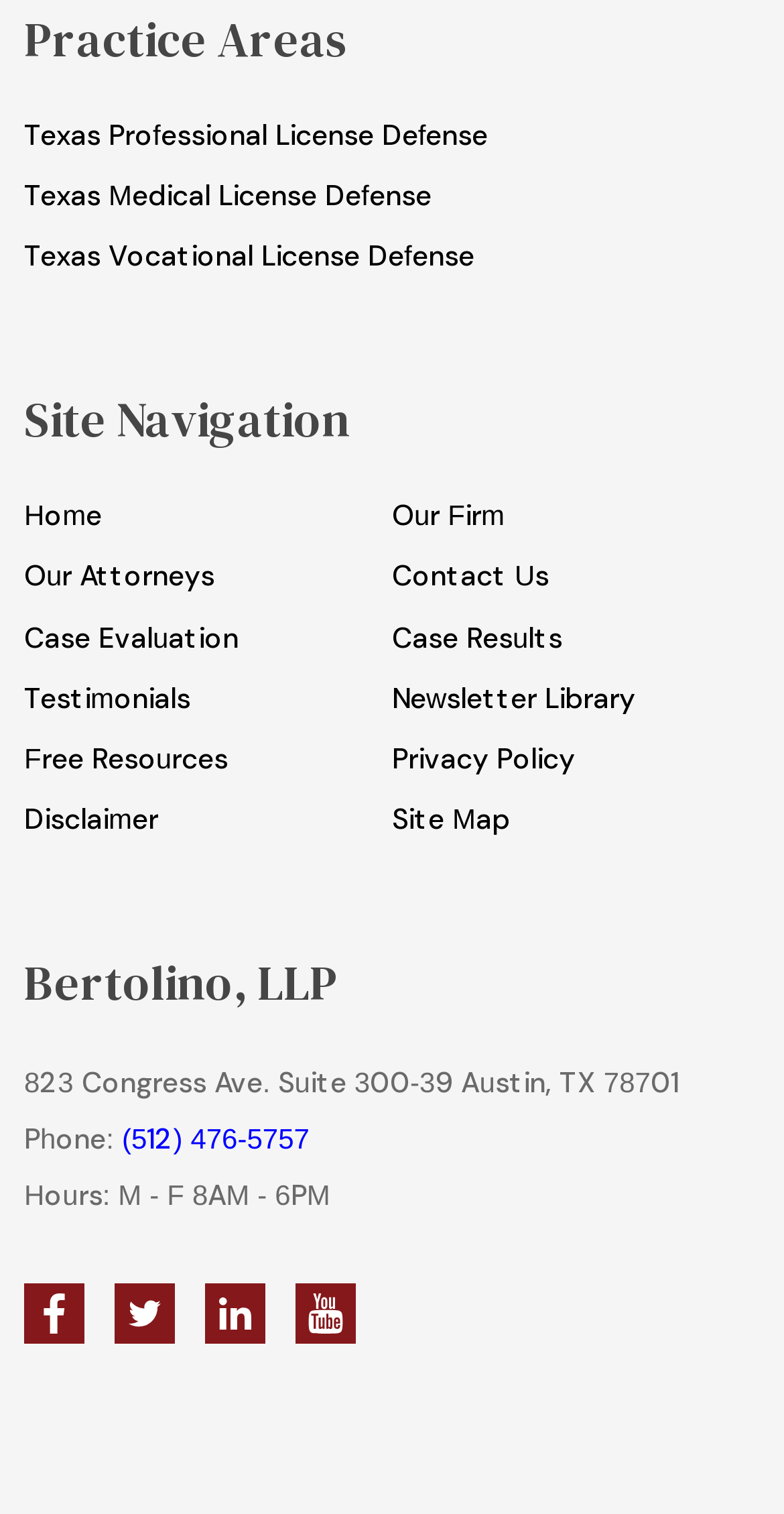Can you specify the bounding box coordinates for the region that should be clicked to fulfill this instruction: "Call the phone number".

[0.156, 0.74, 0.395, 0.764]